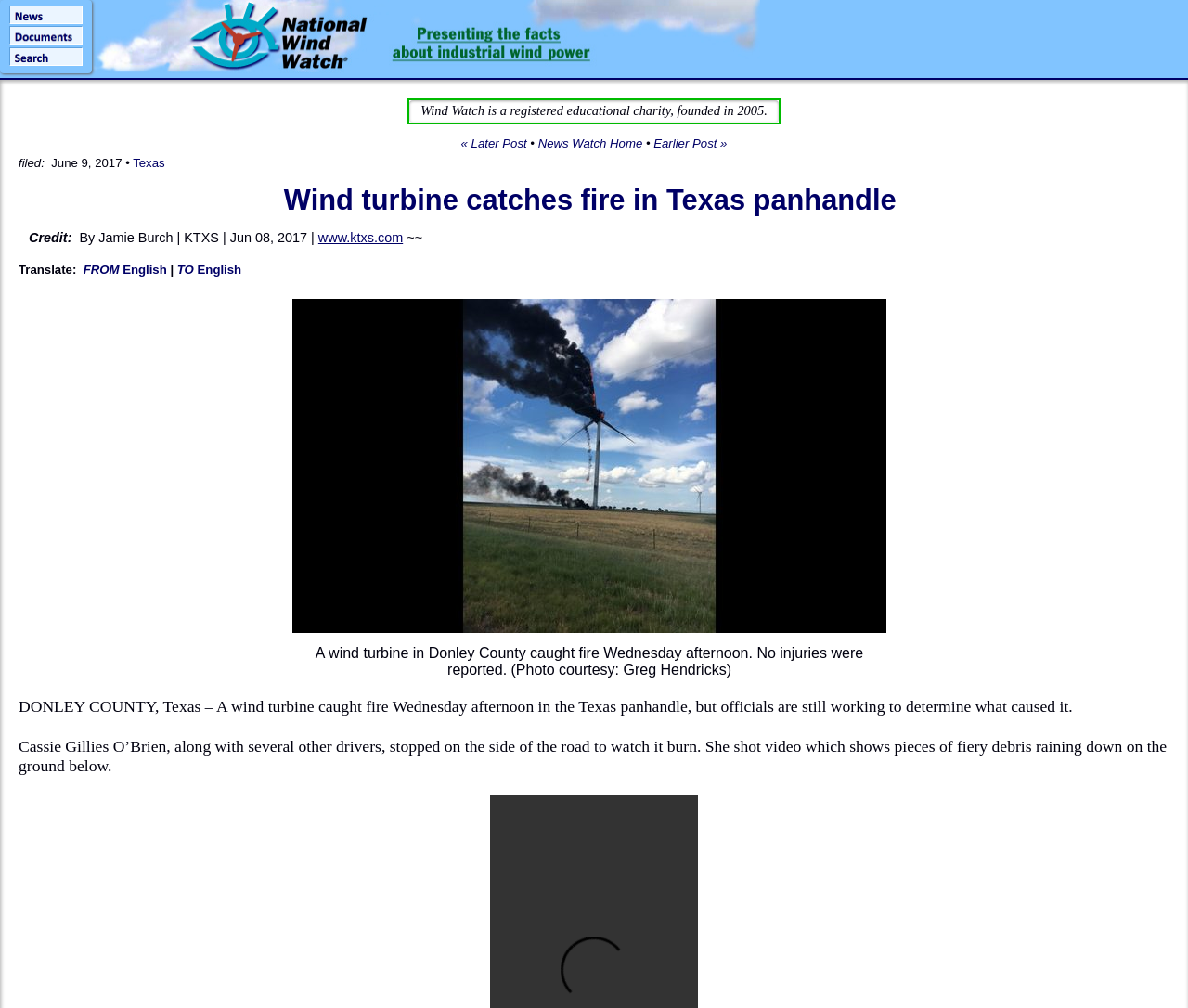Determine the bounding box coordinates for the clickable element required to fulfill the instruction: "Read article about wind turbine catching fire in Texas". Provide the coordinates as four float numbers between 0 and 1, i.e., [left, top, right, bottom].

[0.016, 0.185, 0.984, 0.214]